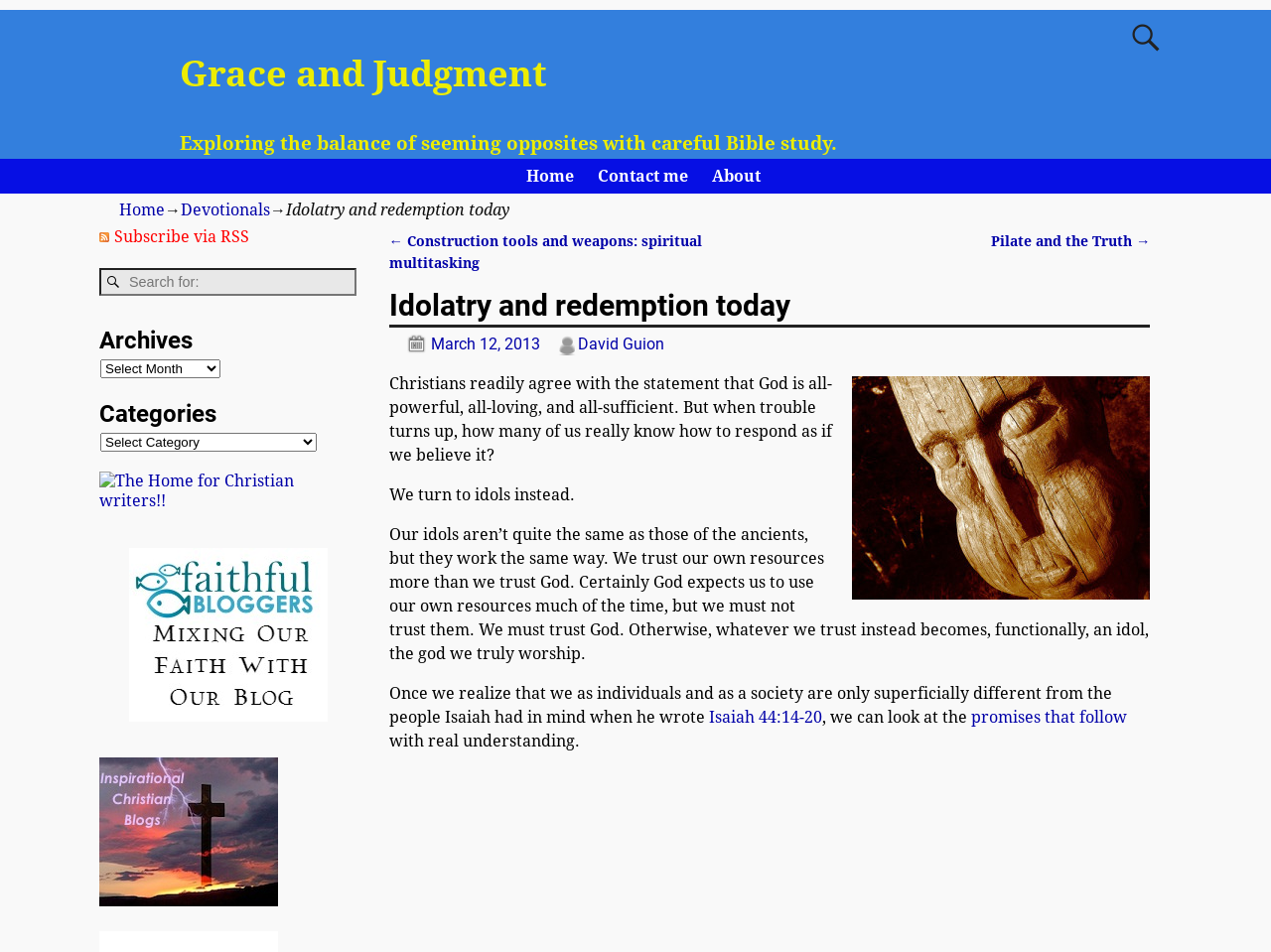Provide a one-word or short-phrase response to the question:
How many links are there in the 'Post navigation' section?

2